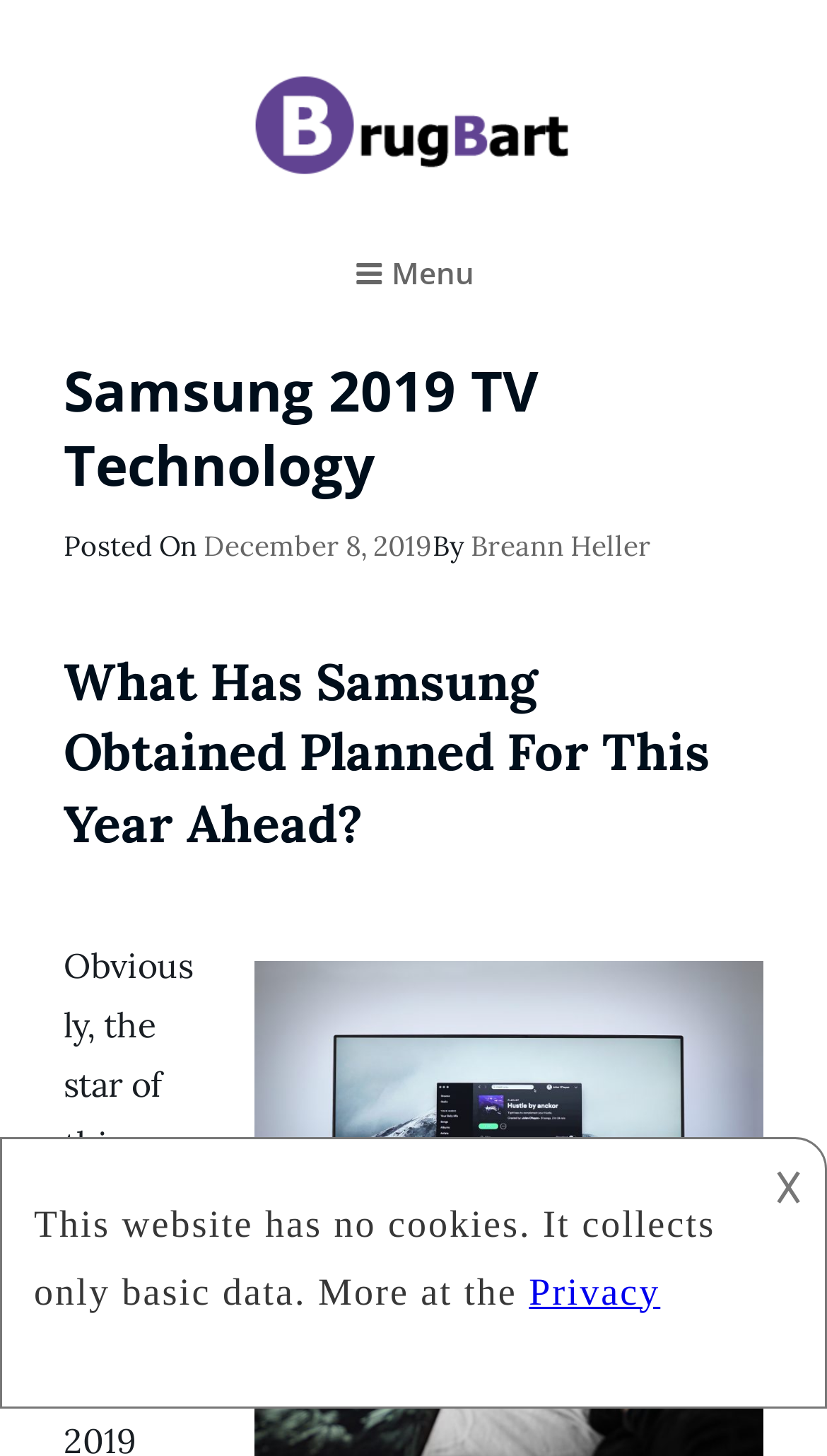Generate a comprehensive description of the contents of the webpage.

The webpage is about Samsung's 2019 TV technology. At the top left, there is a link to "Brugbart" accompanied by an image with the same name. Below this, there is another link to "BRUGBART" and a static text "Art Tutorial" positioned side by side. 

To the right of these elements, there is a button labeled "Menu" which, when expanded, reveals a header section. This section contains a heading that reads "Samsung 2019 TV Technology" and is positioned at the top. Below this heading, there is a static text "Posted On" followed by a link to the date "December 8, 2019" and a time element. Further to the right, there is a static text "By" followed by a link to the author "Breann Heller". 

Below the header section, there is another heading that reads "What Has Samsung Obtained Planned For This Year Ahead?" which spans the entire width of the page. At the bottom of the page, there is an iframe with a description, and to its right, there is a static text "𐌢".